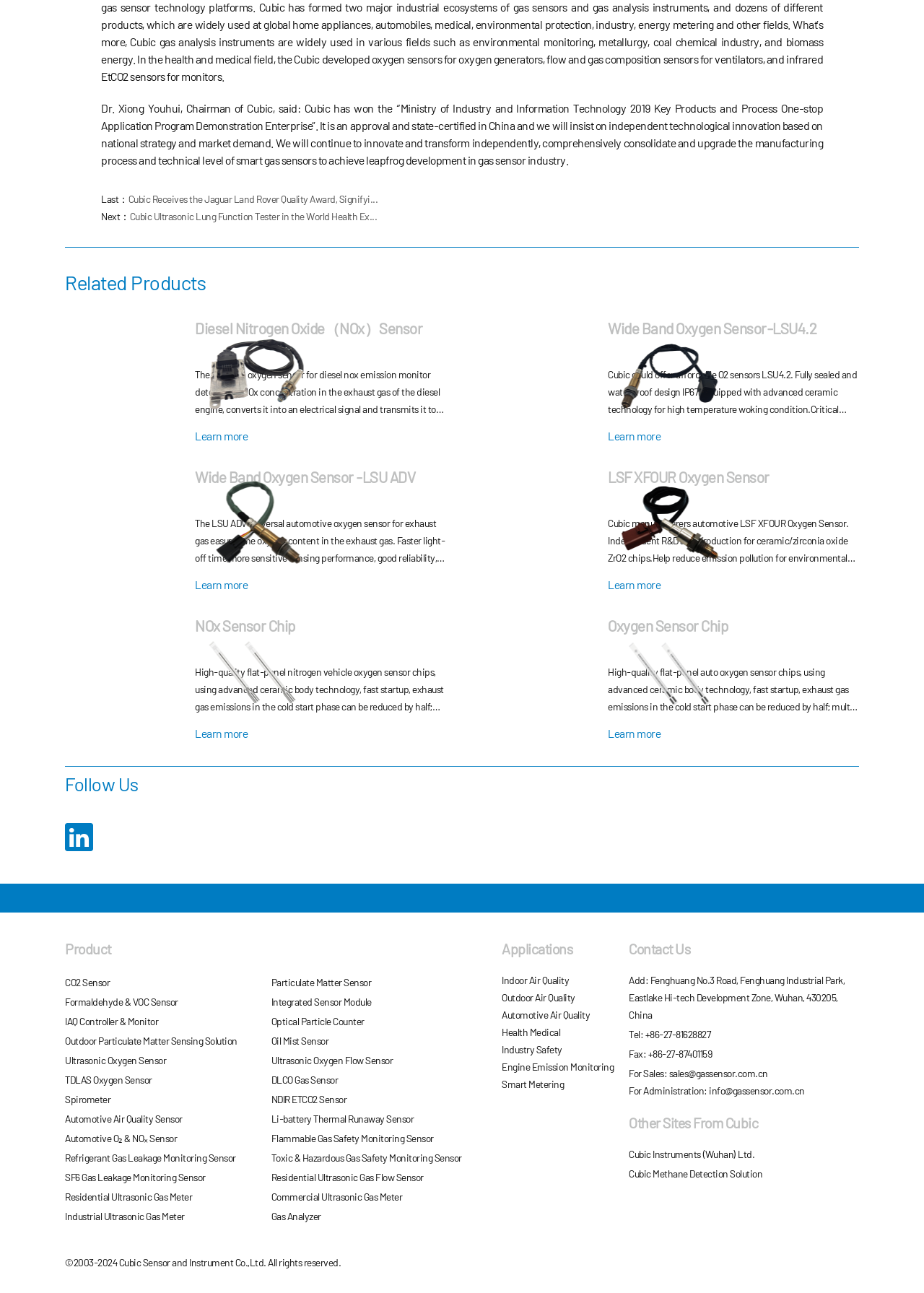Review the image closely and give a comprehensive answer to the question: What is the category of the products listed?

The products listed on the webpage are all related to gas sensors and their applications, including NOx sensors, oxygen sensors, and other types of gas sensors and modules.